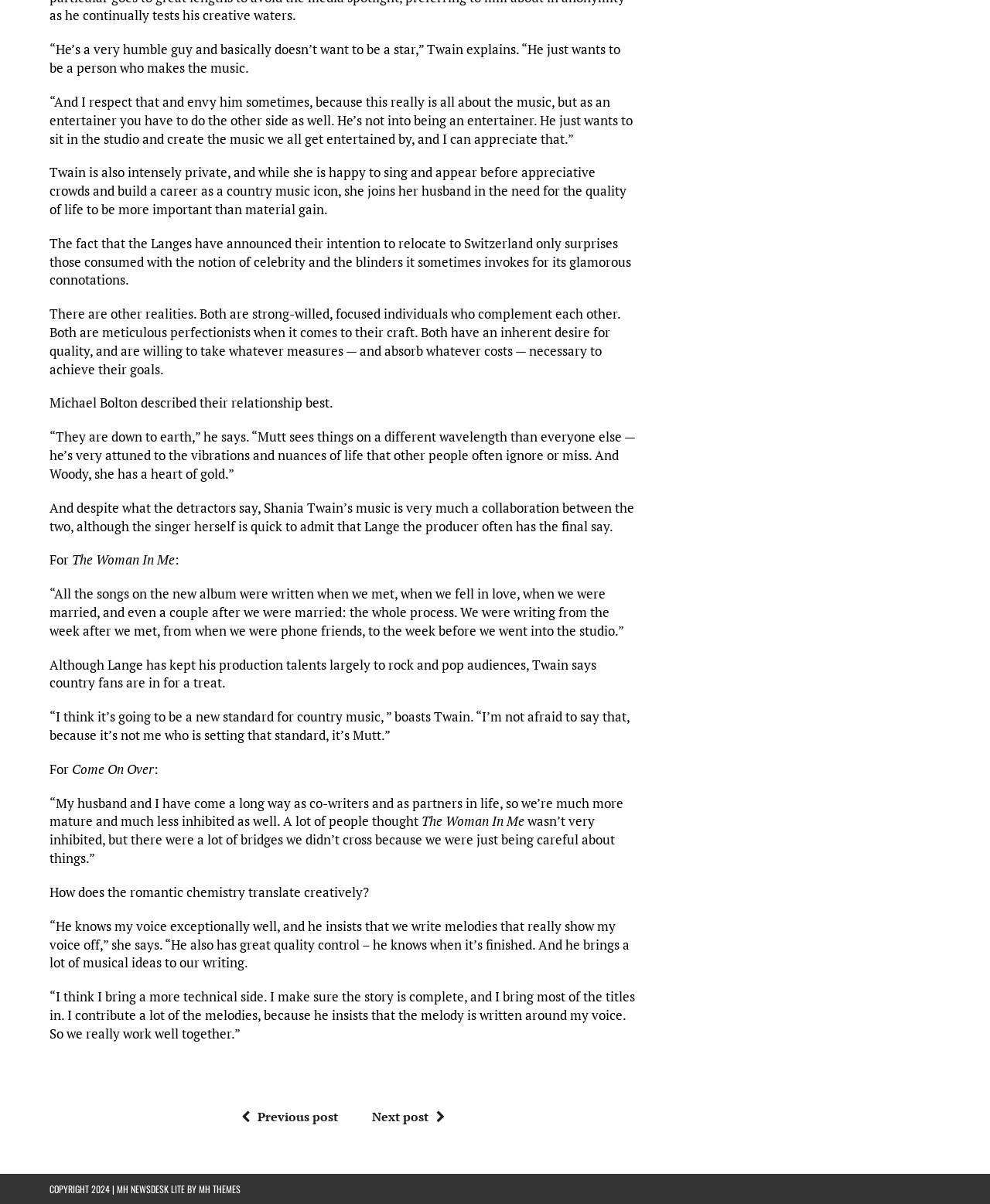Look at the image and give a detailed response to the following question: Who is the subject of the article?

The article is about Shania Twain, a country music icon, and her relationship with her husband Mutt Lange, a music producer. The text mentions her music, her personality, and her collaboration with Lange.